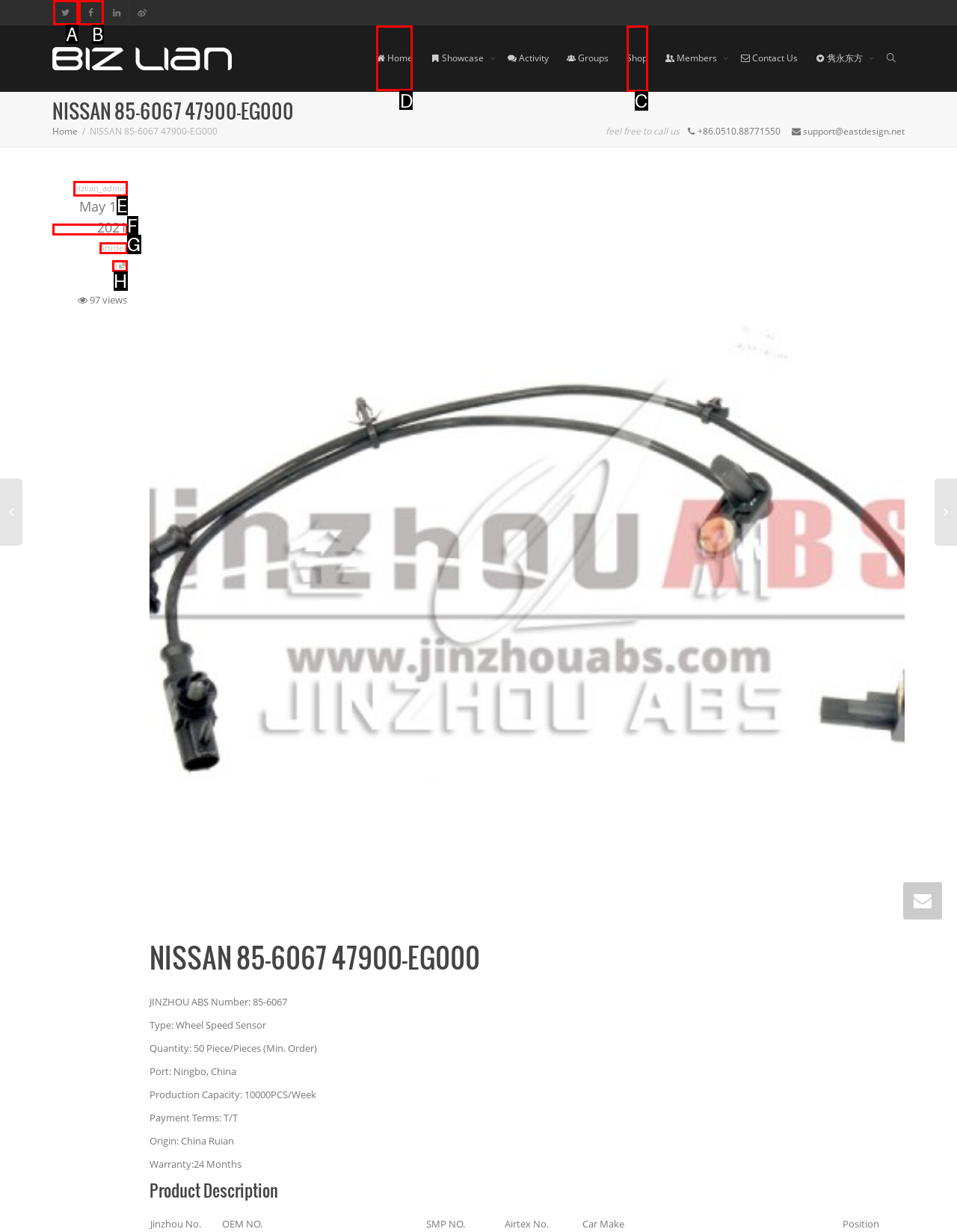From the given choices, which option should you click to complete this task: Check the 'Related Articles'? Answer with the letter of the correct option.

None